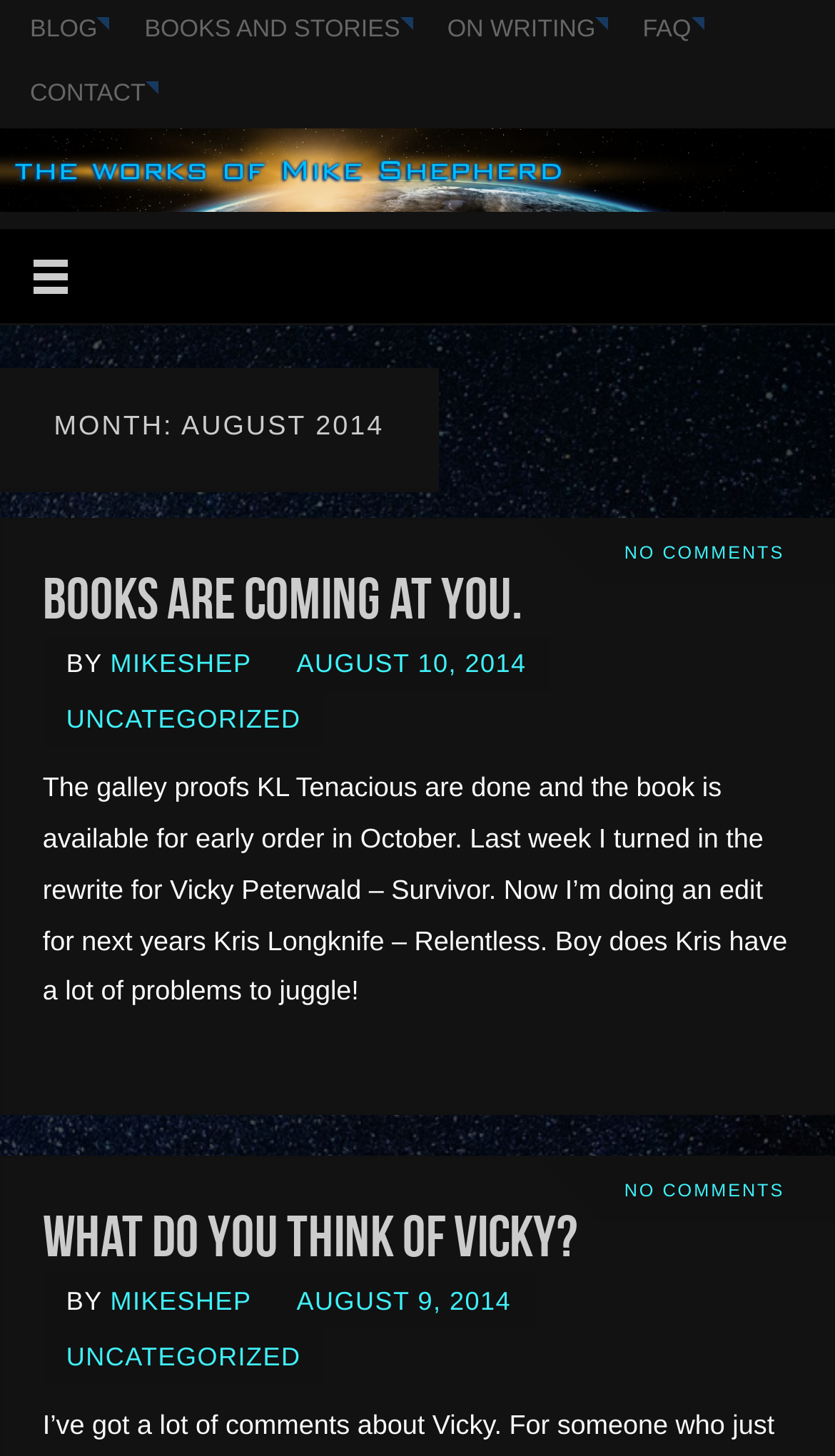Describe all the key features and sections of the webpage thoroughly.

This webpage is a blog titled "August 2014 - Kris Longknife's Blog". At the top, there are five links: "BLOG", "BOOKS AND STORIES", "ON WRITING", "FAQ", and "CONTACT", aligned horizontally across the page. Below these links, there are three social media links: "Facebook", "Twitter", and "RSS", each accompanied by an icon.

The main content of the page is divided into two sections. The first section has a heading "MONTH: AUGUST 2014" and contains a blog post titled "Books are coming at you." The post is written by "MIKESHEP" and dated "AUGUST 10, 2014". The text of the post discusses the author's progress on their books, including the completion of galley proofs and the upcoming release of a new book.

The second section has a heading "What do you think of Vicky?" and is also written by "MIKESHEP", dated "AUGUST 9, 2014". This post appears to be a question to readers about their thoughts on a character named Vicky.

Both sections have a "NO COMMENTS" link at the bottom, indicating that there are no comments on the posts. The overall layout of the page is simple and easy to navigate, with clear headings and concise text.